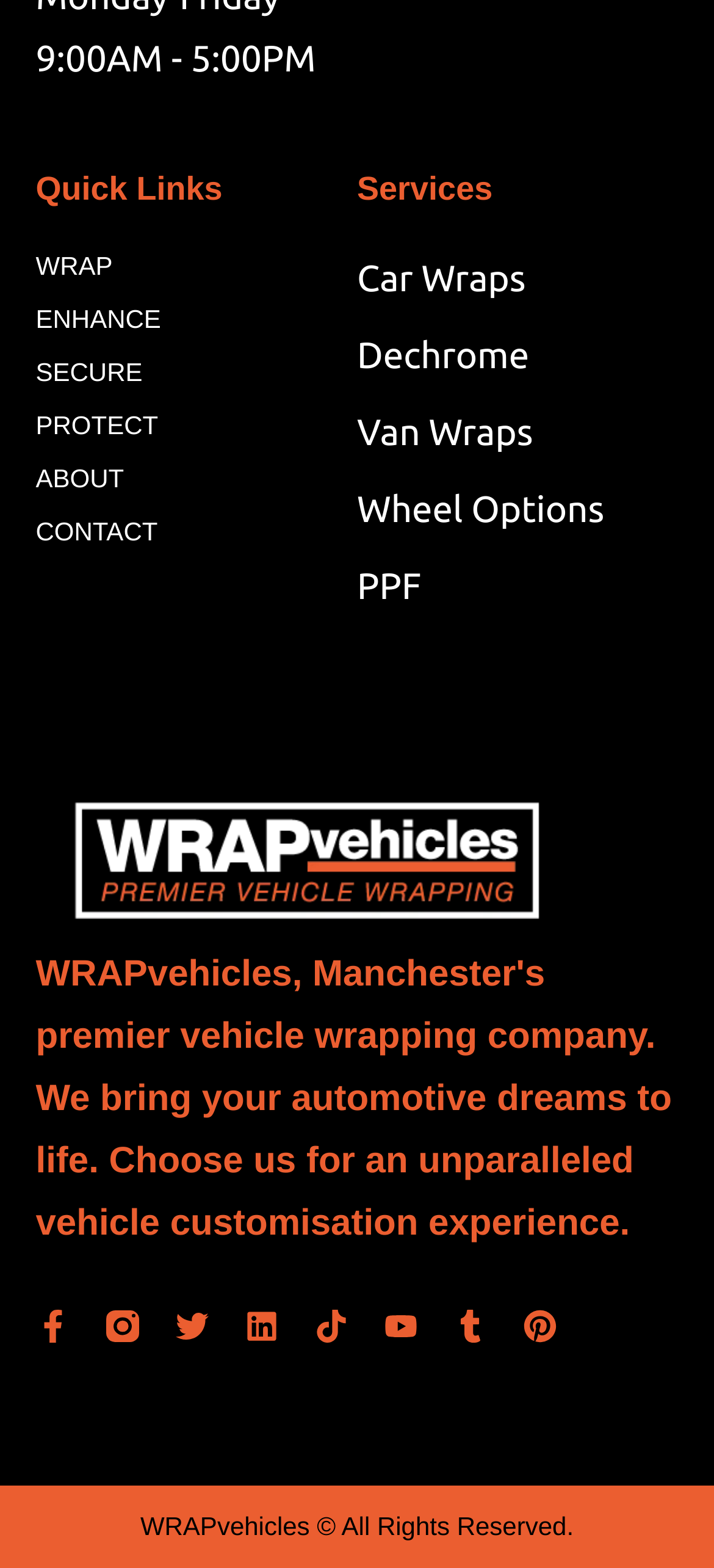What is the last service listed?
Please look at the screenshot and answer using one word or phrase.

PPF